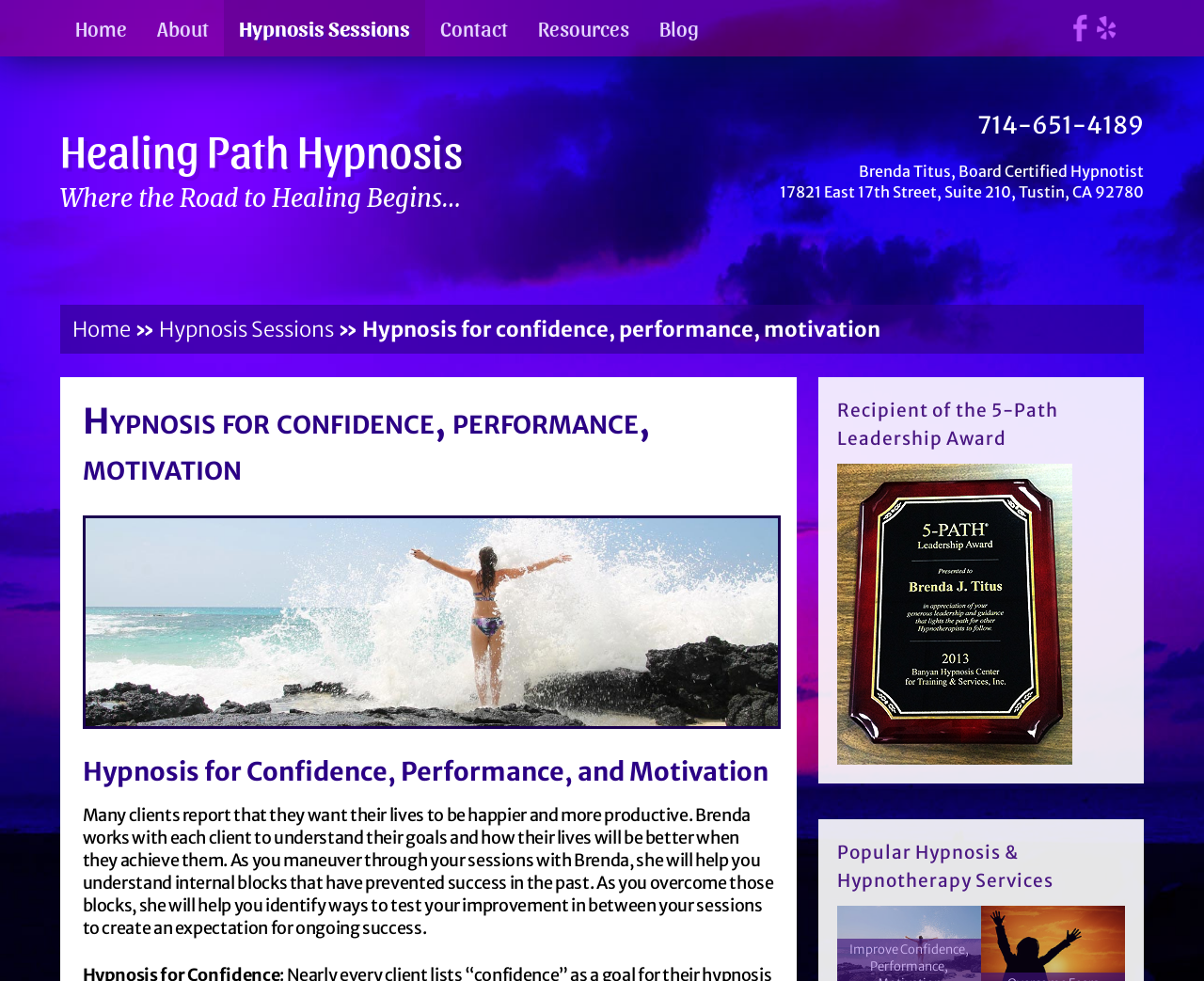Provide a comprehensive description of the webpage.

The webpage is about Hypnosis for Confidence, Performance, and Motivation, specifically highlighting the services of Healing Path Hypnosis. At the top, there is a navigation menu with links to Home, About, Hypnosis Sessions, Contact, Resources, and Blog. 

Below the navigation menu, there is a heading "Healing Path Hypnosis" with a link to the same name. Next to it, there is a phone number "714-651-4189" displayed prominently. 

On the left side, there is a section with the hypnotist's information, including her name, Brenda Titus, and her certification as a Board Certified Hypnotist. Her address is also provided. 

In the main content area, there is a section with a heading "Hypnosis for confidence, performance, motivation" and an image related to hypnosis for confidence. Below this, there is a paragraph describing the services offered by Brenda, including understanding clients' goals, identifying internal blocks, and creating expectations for ongoing success.

On the right side, there is a section highlighting Brenda's achievement, the 5-Path Leadership Award, accompanied by an image. Below this, there is a heading "Popular Hypnosis & Hypnotherapy Services".